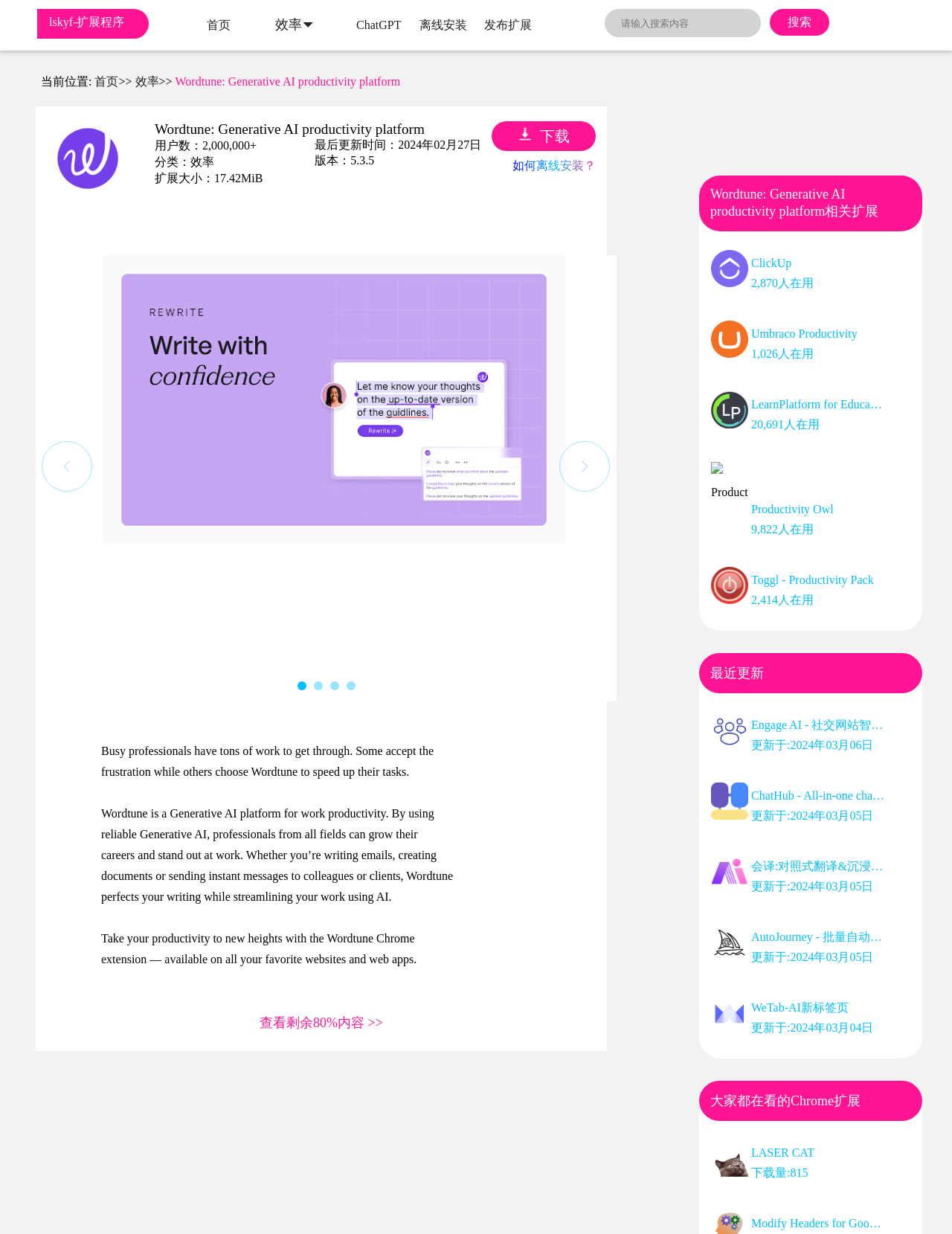Indicate the bounding box coordinates of the element that needs to be clicked to satisfy the following instruction: "Learn more about ClickUp". The coordinates should be four float numbers between 0 and 1, i.e., [left, top, right, bottom].

[0.789, 0.203, 0.93, 0.245]